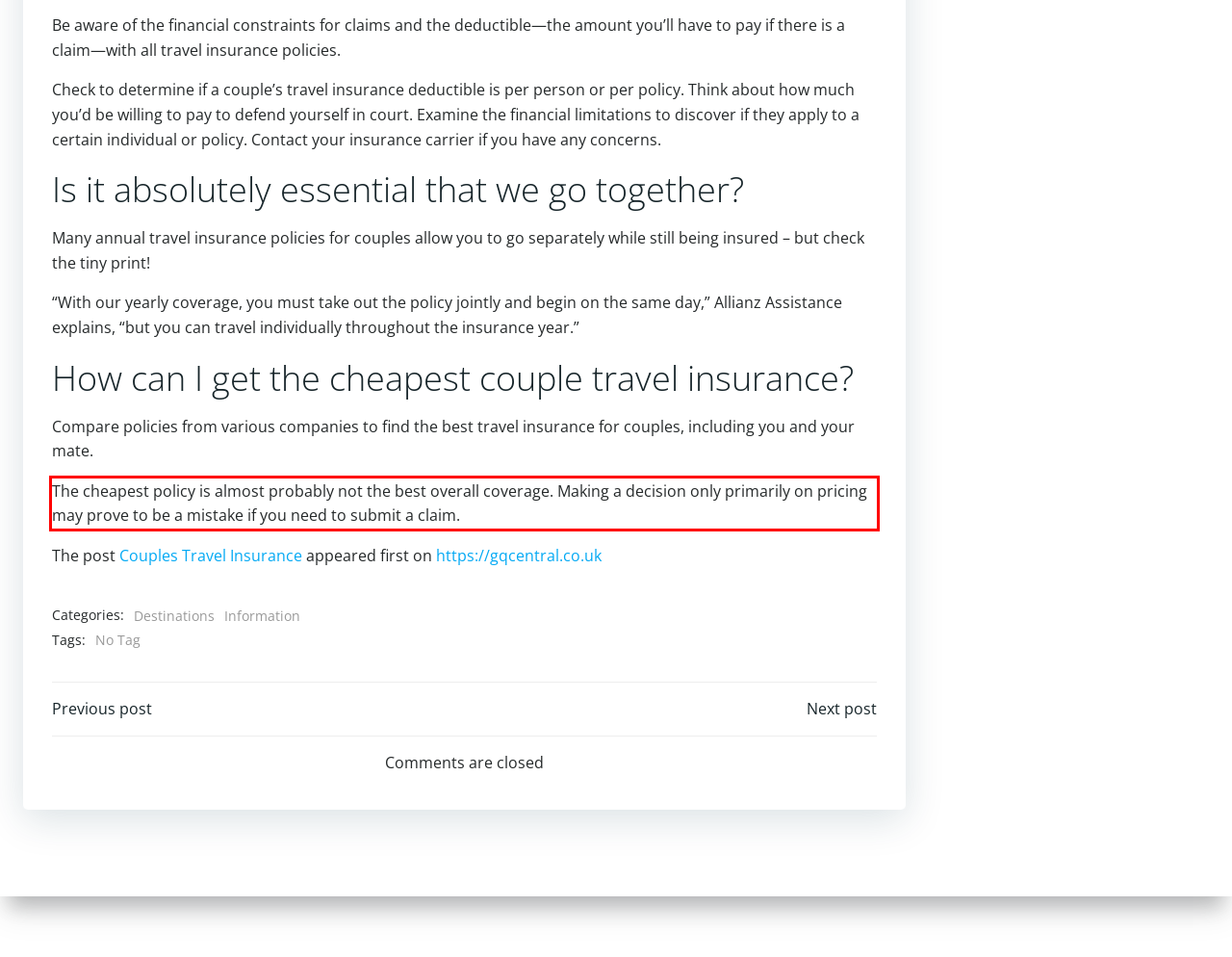You have a screenshot of a webpage, and there is a red bounding box around a UI element. Utilize OCR to extract the text within this red bounding box.

The cheapest policy is almost probably not the best overall coverage. Making a decision only primarily on pricing may prove to be a mistake if you need to submit a claim.